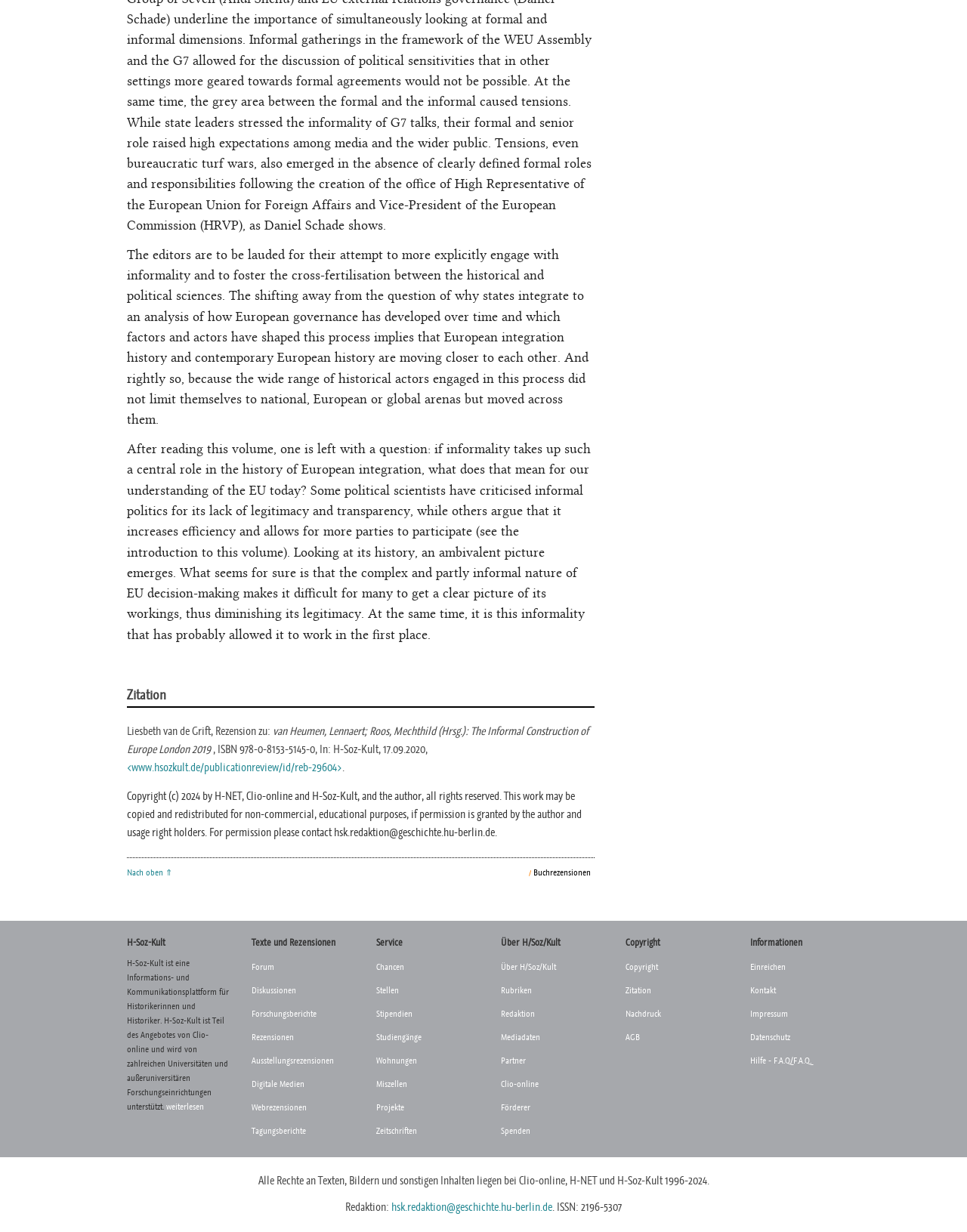Predict the bounding box coordinates of the area that should be clicked to accomplish the following instruction: "Visit the Open Think Tank Directory". The bounding box coordinates should consist of four float numbers between 0 and 1, i.e., [left, top, right, bottom].

None